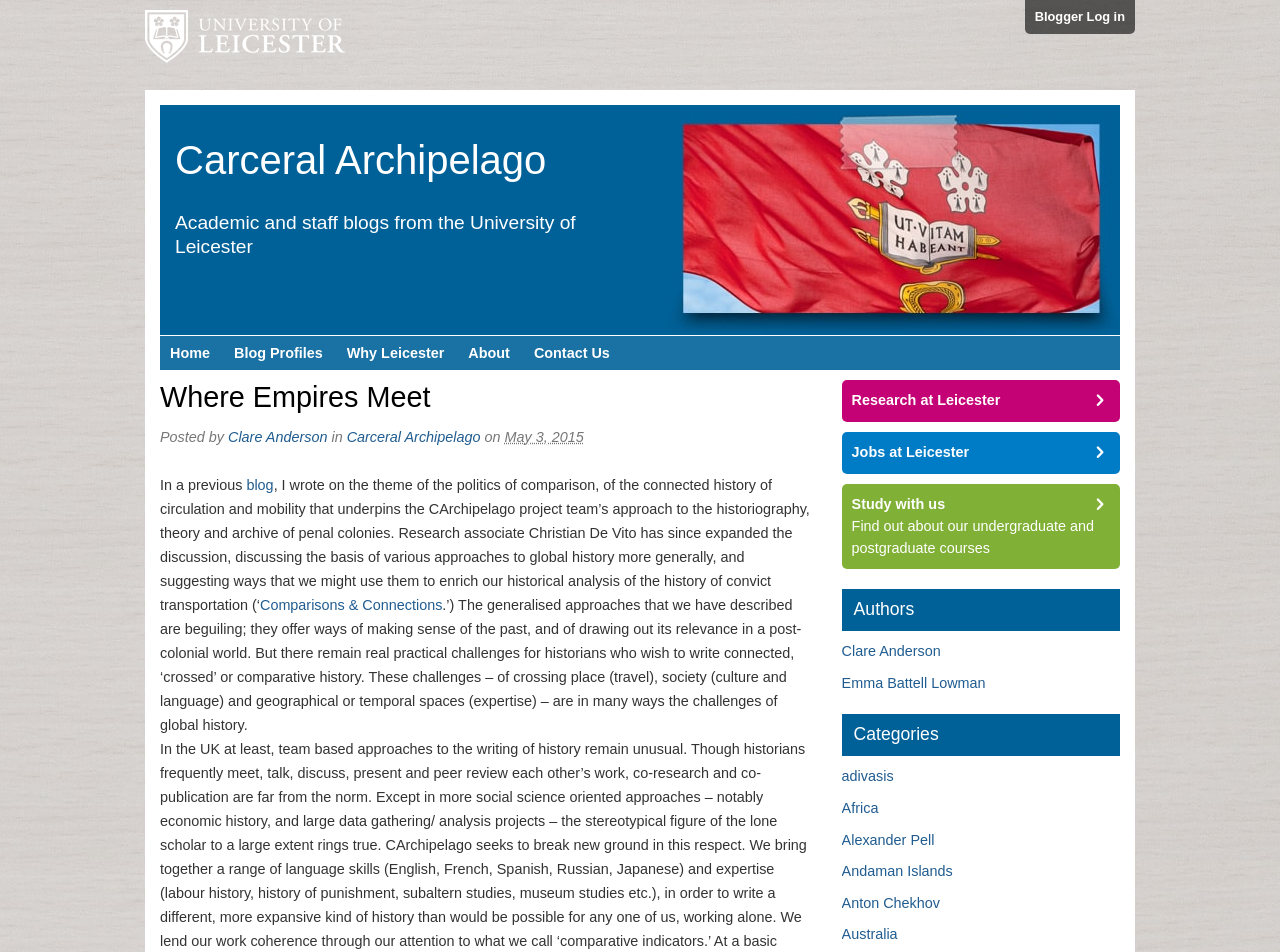Generate an in-depth caption that captures all aspects of the webpage.

The webpage "Where Empires Meet" appears to be a blog or academic website, with a focus on historical research and discussion. At the top of the page, there is a link to the "University of Leicester" and an image associated with it. On the right side of the page, there is a link to "Blogger Log in".

Below the top section, there is a heading "Where Empires Meet" with a link to the same title. To the left of this heading, there are several links to different sections of the website, including "Home", "Blog Profiles", "Why Leicester", "About", and "Contact Us".

The main content of the page appears to be a blog post or article, with a title that is not explicitly stated. The text discusses the theme of comparison and connected history in the context of penal colonies and global history. There are several links within the text, including "Comparisons & Connections" and "Carceral Archipelago".

To the right of the main content, there are several links and sections, including "Research at Leicester", "Jobs at Leicester", and "Study with us", which suggest that the website is affiliated with the University of Leicester. There is also a section titled "Authors" with links to individual authors, including Clare Anderson and Emma Battell Lowman. Below this, there is a section titled "Categories" with links to various topics, including "adivasis", "Africa", and "Australia".

Overall, the webpage appears to be a platform for academic discussion and research, with a focus on history and global studies.